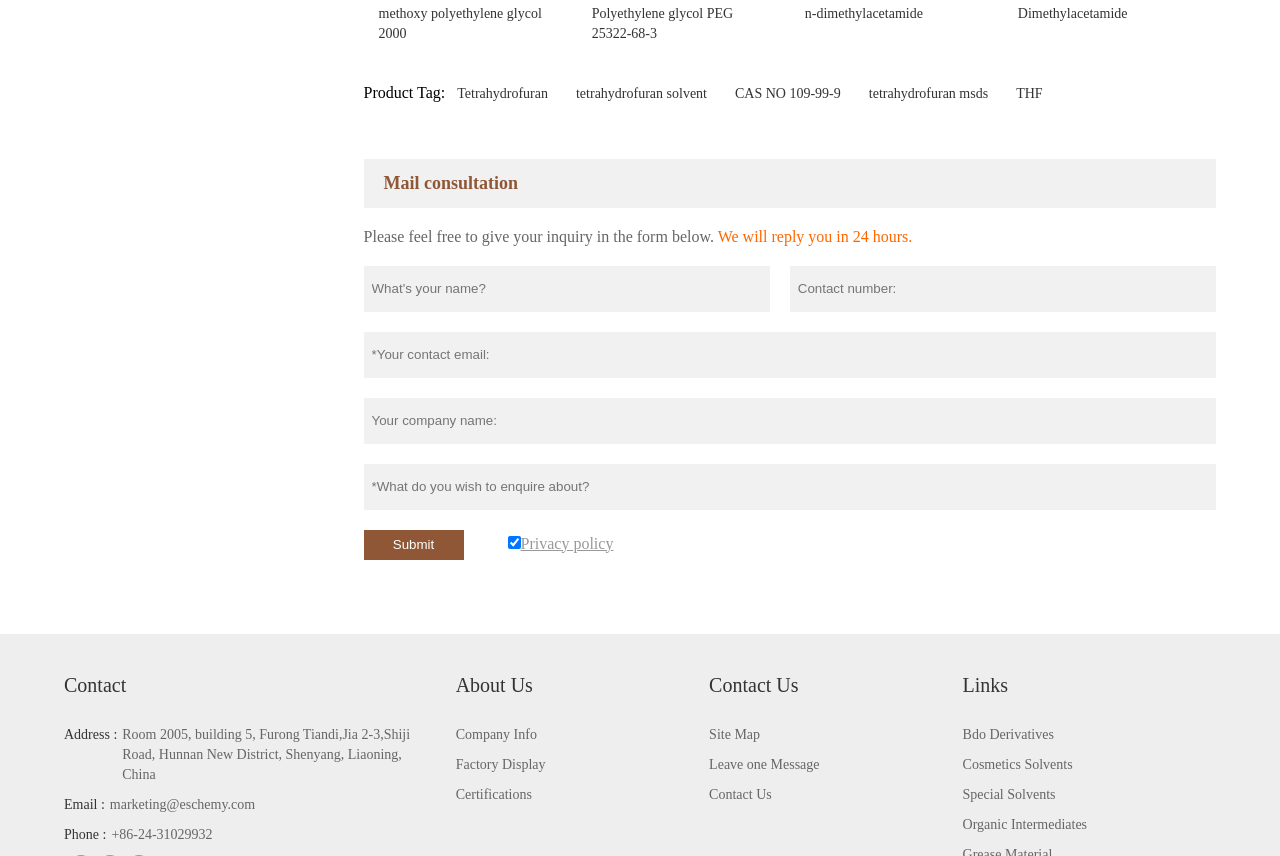Please find the bounding box coordinates of the clickable region needed to complete the following instruction: "Click the 'Mail consultation' link". The bounding box coordinates must consist of four float numbers between 0 and 1, i.e., [left, top, right, bottom].

[0.284, 0.185, 0.95, 0.242]